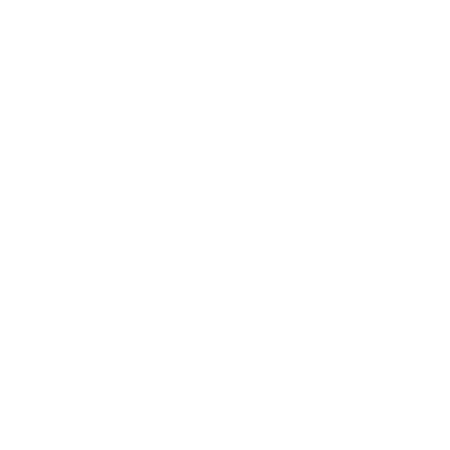Give an in-depth summary of the scene depicted in the image.

The image featured is likely representative of the Cennet Merkezi, a vibrant fragrance and cosmetics store located in Hatay, Turkey. This store is dedicated to providing a diverse range of beauty products, catering to both wholesale and retail customers. The image adds visual context to this description, emphasizing the shop's commitment to beauty and fragrance. As customers explore its offerings, they can expect a delightful shopping experience enriched by the charm of the store's atmosphere and its variety of products.